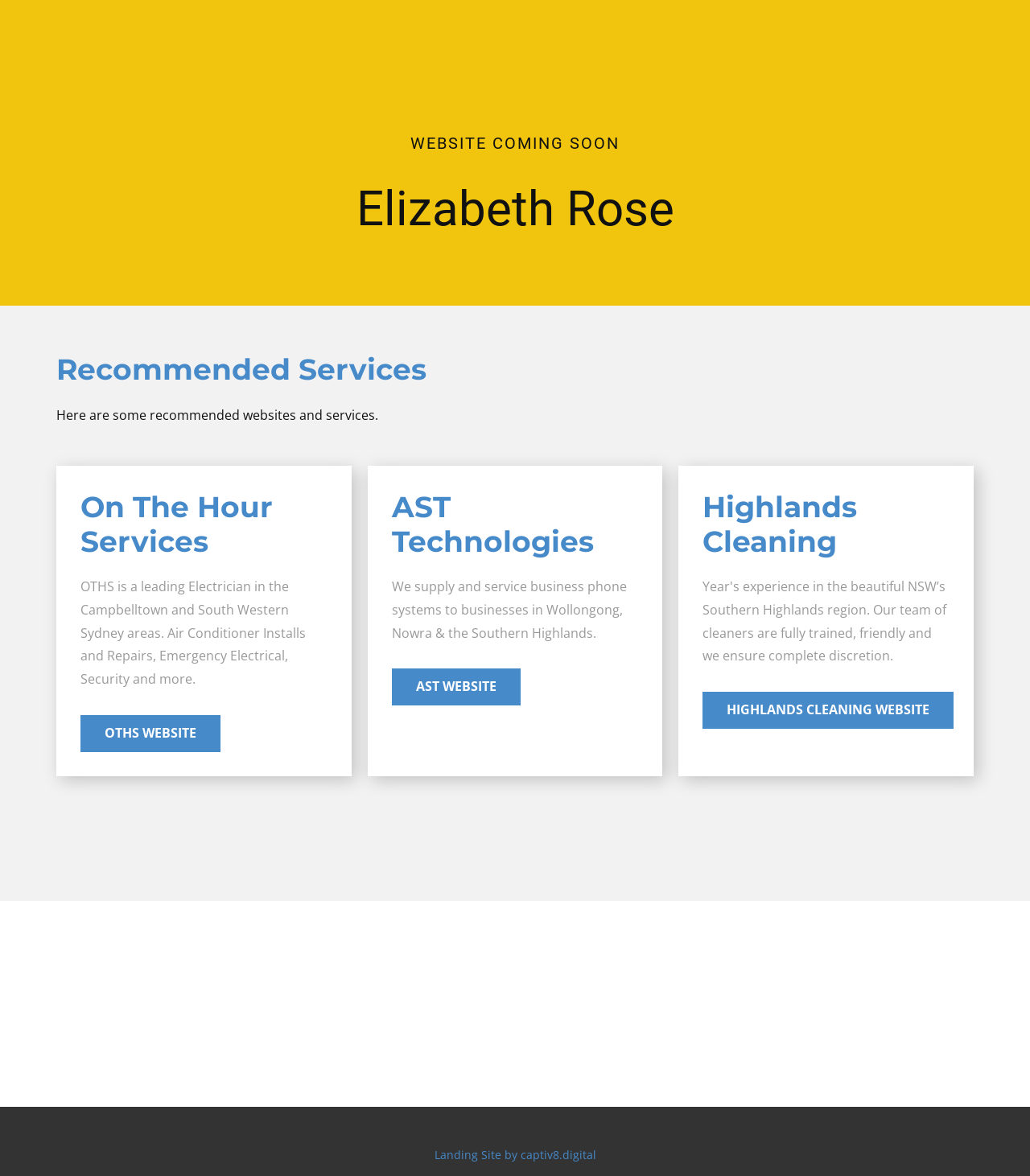What is the name of the electrician in Campbelltown?
Provide a one-word or short-phrase answer based on the image.

OTHS